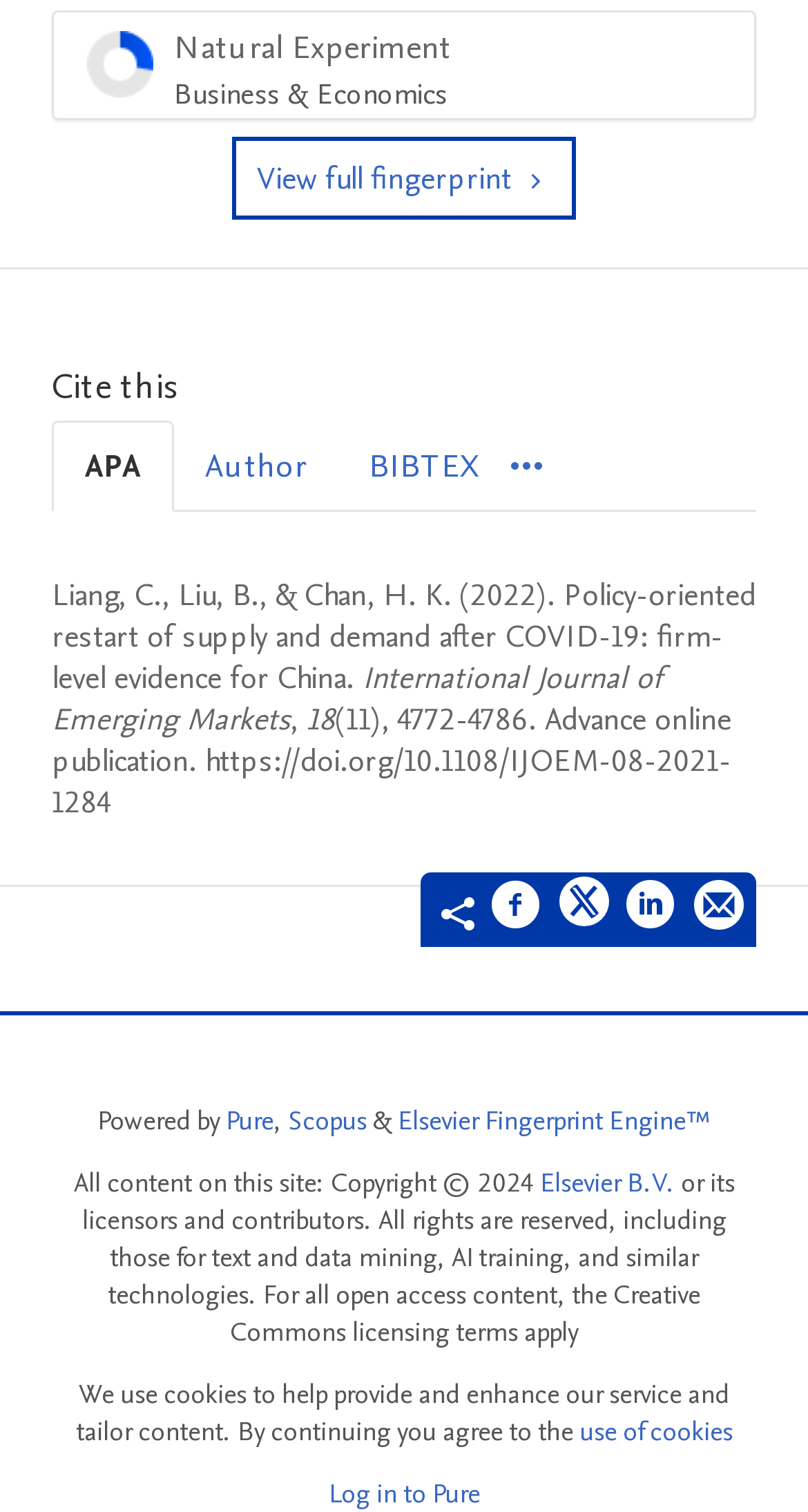Based on what you see in the screenshot, provide a thorough answer to this question: What is the citation style selected by default?

The default citation style can be determined by looking at the tablist 'Cite this' which has three tabs: 'APA', 'Author', and 'BIBTEX'. The 'APA' tab is selected by default, indicated by the 'selected: True' attribute.